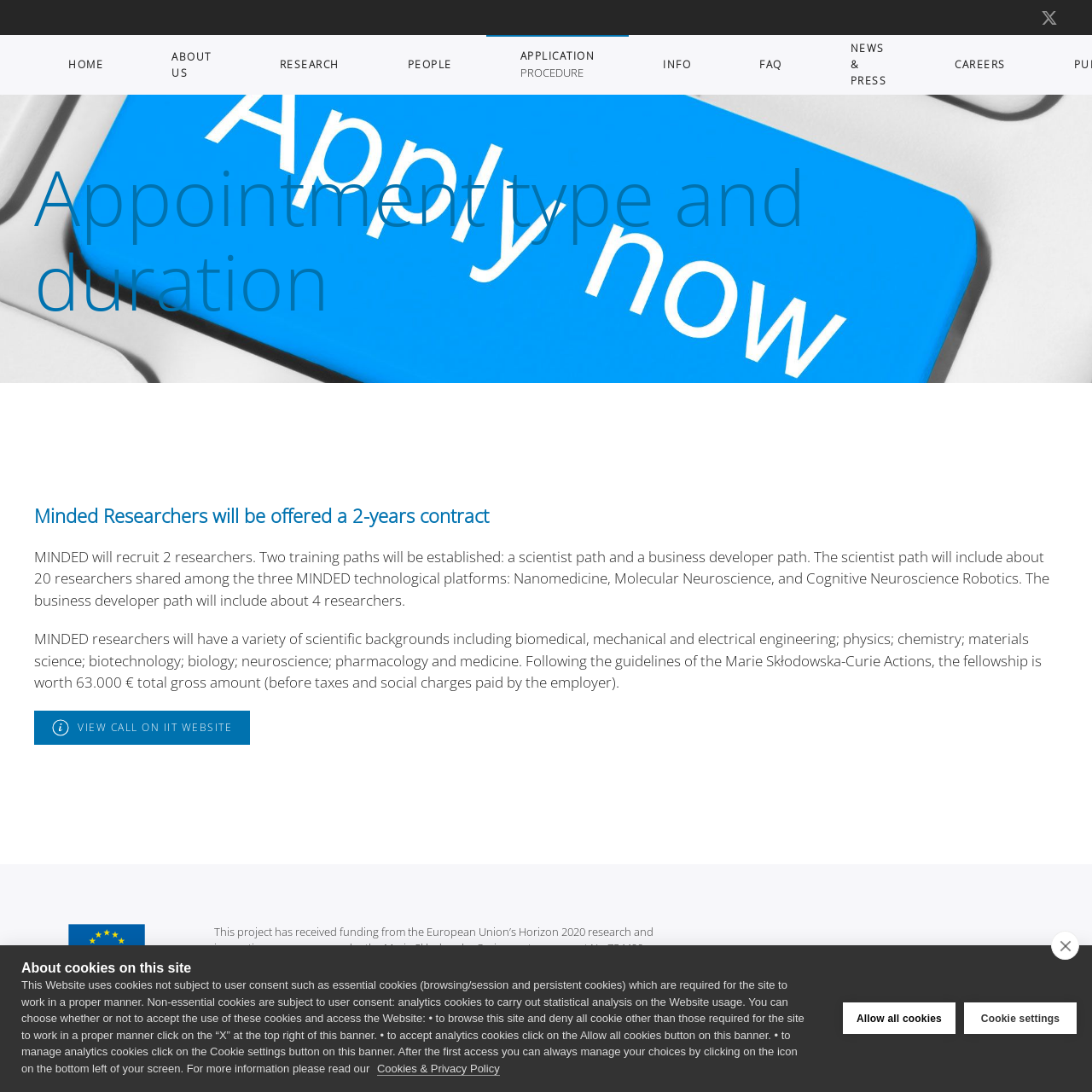Please determine the bounding box coordinates of the element's region to click for the following instruction: "View the call on IIT website".

[0.031, 0.65, 0.229, 0.682]